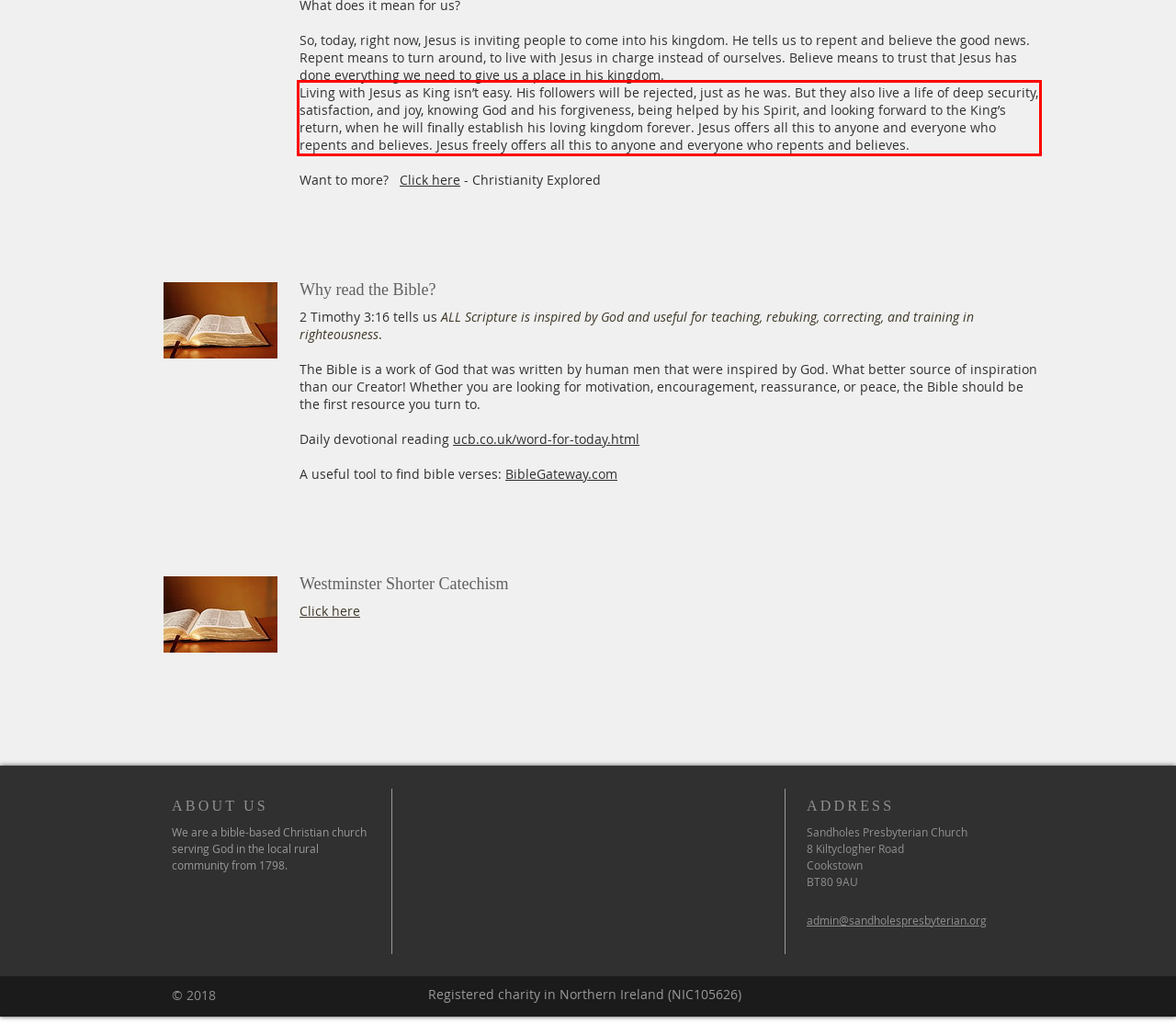Look at the screenshot of the webpage, locate the red rectangle bounding box, and generate the text content that it contains.

Living with Jesus as King isn’t easy. His followers will be rejected, just as he was. But they also live a life of deep security, satisfaction, and joy, knowing God and his forgiveness, being helped by his Spirit, and looking forward to the King’s return, when he will finally establish his loving kingdom forever. Jesus offers all this to anyone and everyone who repents and believes. Jesus freely offers all this to anyone and everyone who repents and believes.